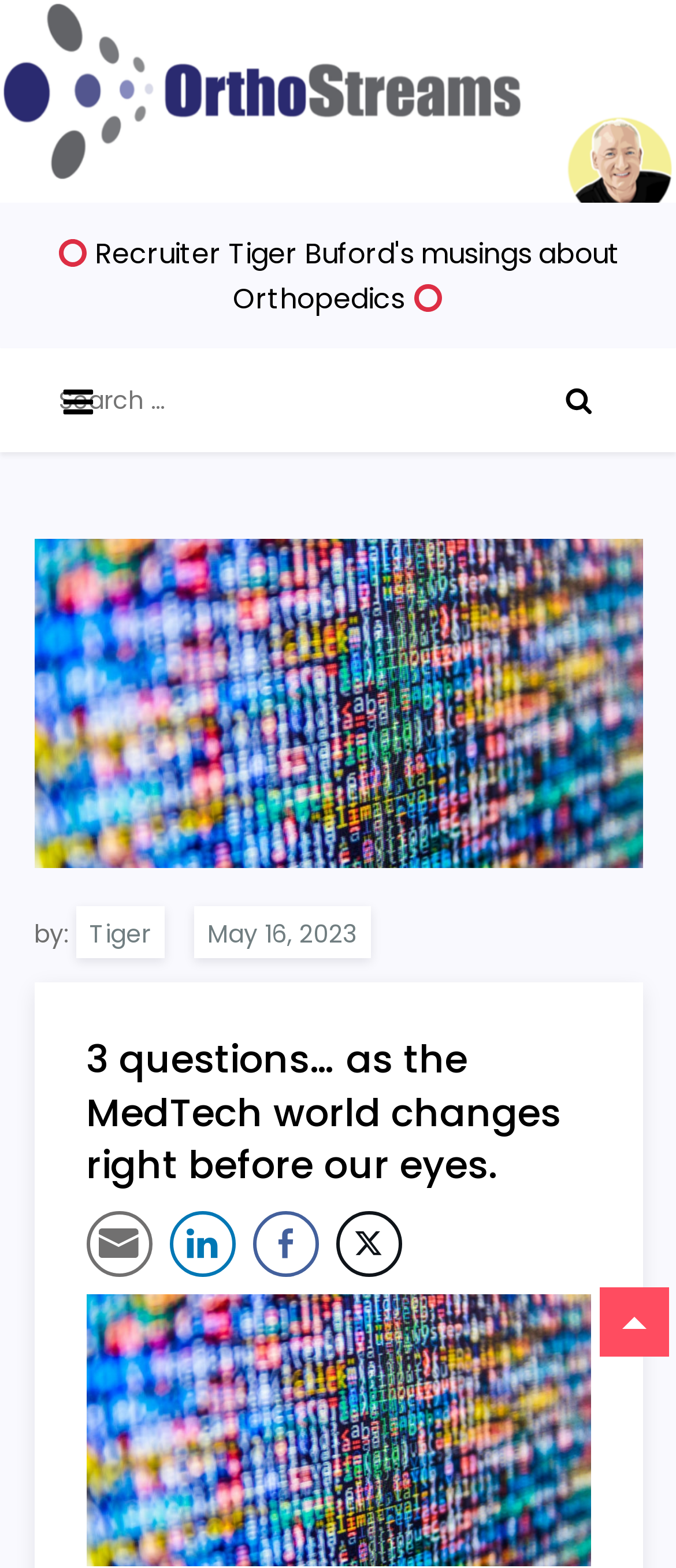Determine the main heading text of the webpage.

3 questions… as the MedTech world changes right before our eyes.